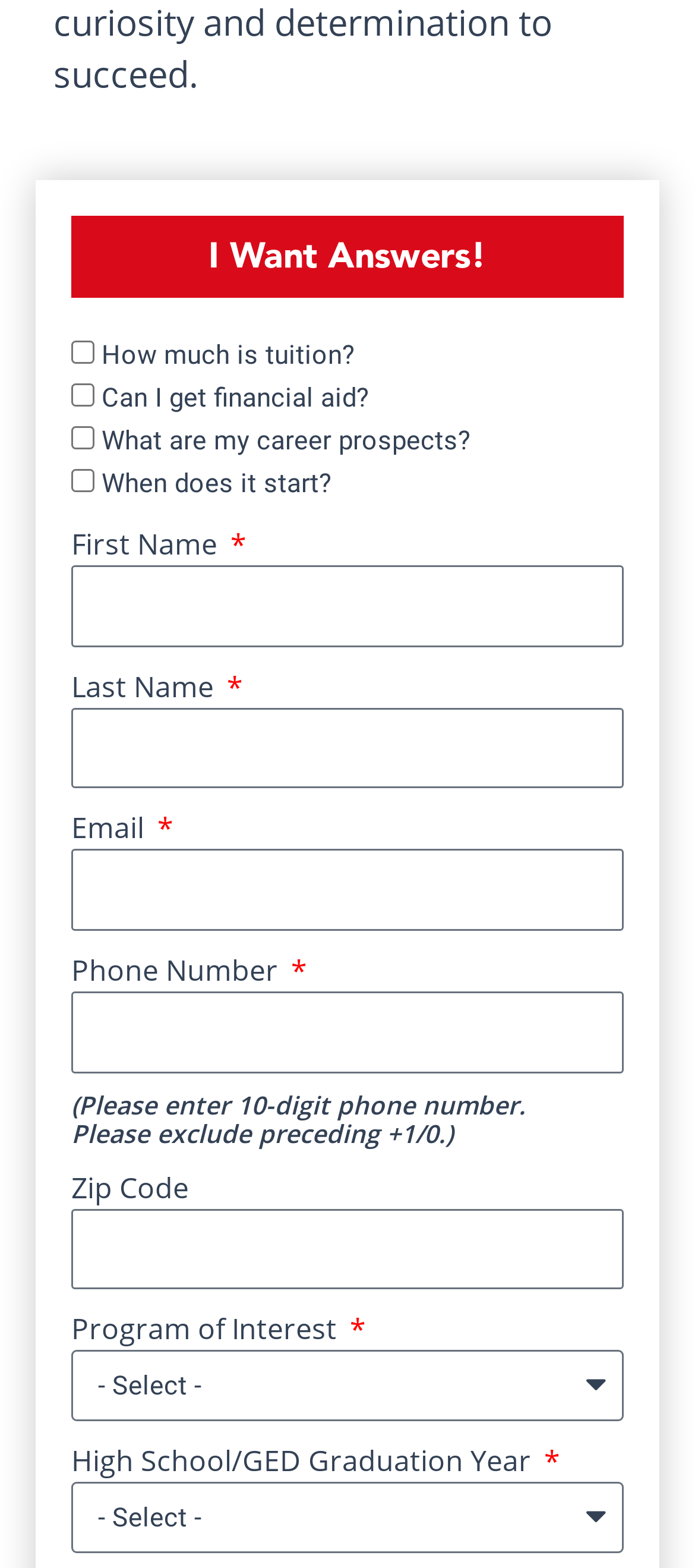Provide the bounding box for the UI element matching this description: "parent_node: Email name="form_fields[email]"".

[0.103, 0.542, 0.897, 0.594]